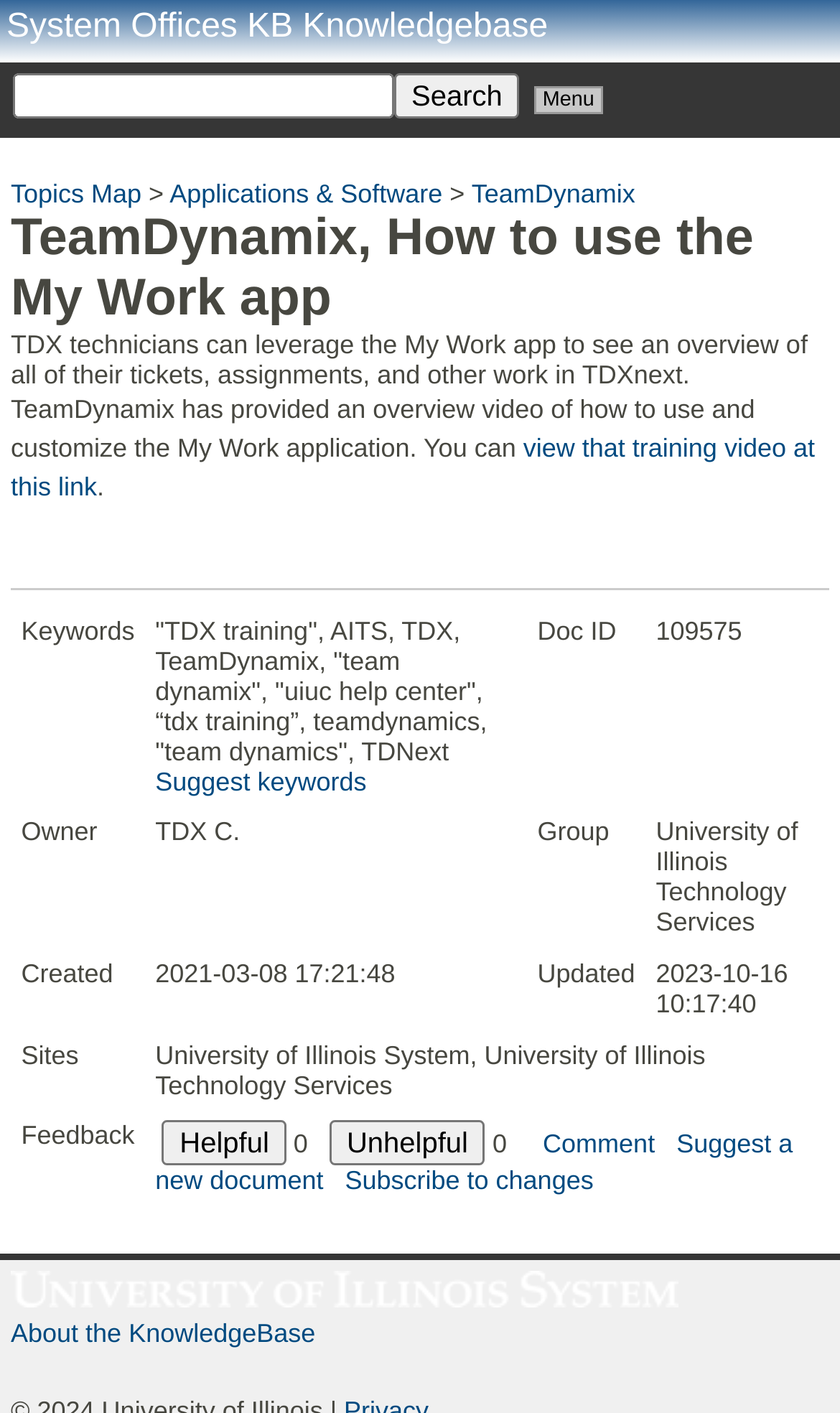Highlight the bounding box coordinates of the element that should be clicked to carry out the following instruction: "Click on the TeamDynamix link". The coordinates must be given as four float numbers ranging from 0 to 1, i.e., [left, top, right, bottom].

[0.561, 0.127, 0.756, 0.148]